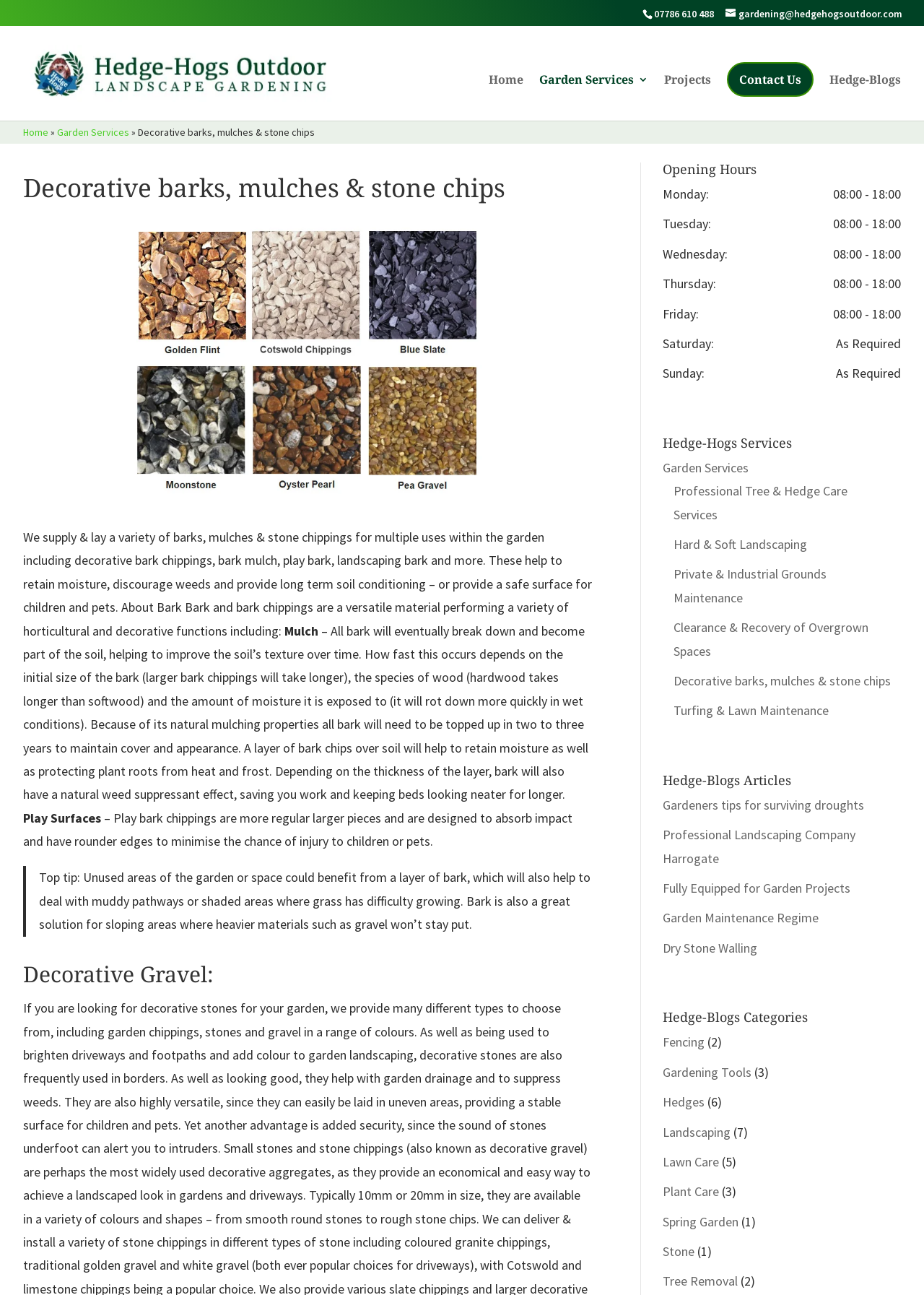Identify the bounding box coordinates of the part that should be clicked to carry out this instruction: "Call the phone number".

[0.708, 0.005, 0.773, 0.015]